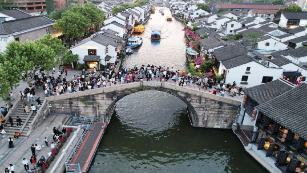Convey a rich and detailed description of the image.

The image captures a vibrant scene in Huaian, Jiangsu province, showcasing a bustling vocational skills match held in March. Participants are gathered around a picturesque stone bridge that arches over a serene waterway, with traditional Chinese buildings lining the banks. The canal is alive with activity as boats glide through the water, while crowds of onlookers mingle, reflecting the event's importance in highlighting vocational skills, particularly in innovative fields like virtual reality. This event illustrates China's commitment to integrating industry and education, fostering talent for the future.